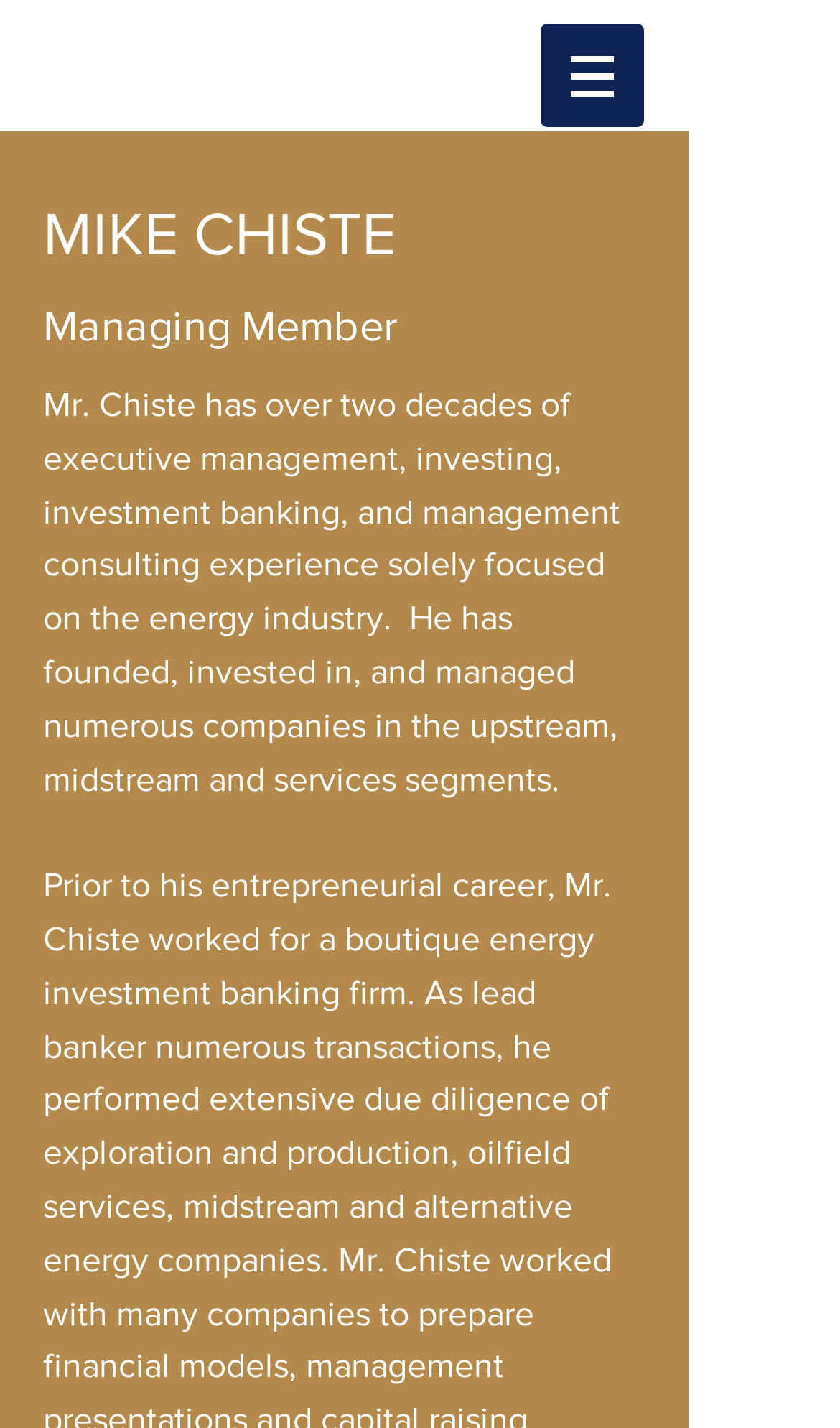Give a one-word or short phrase answer to the question: 
Is there a navigation menu on the webpage?

yes